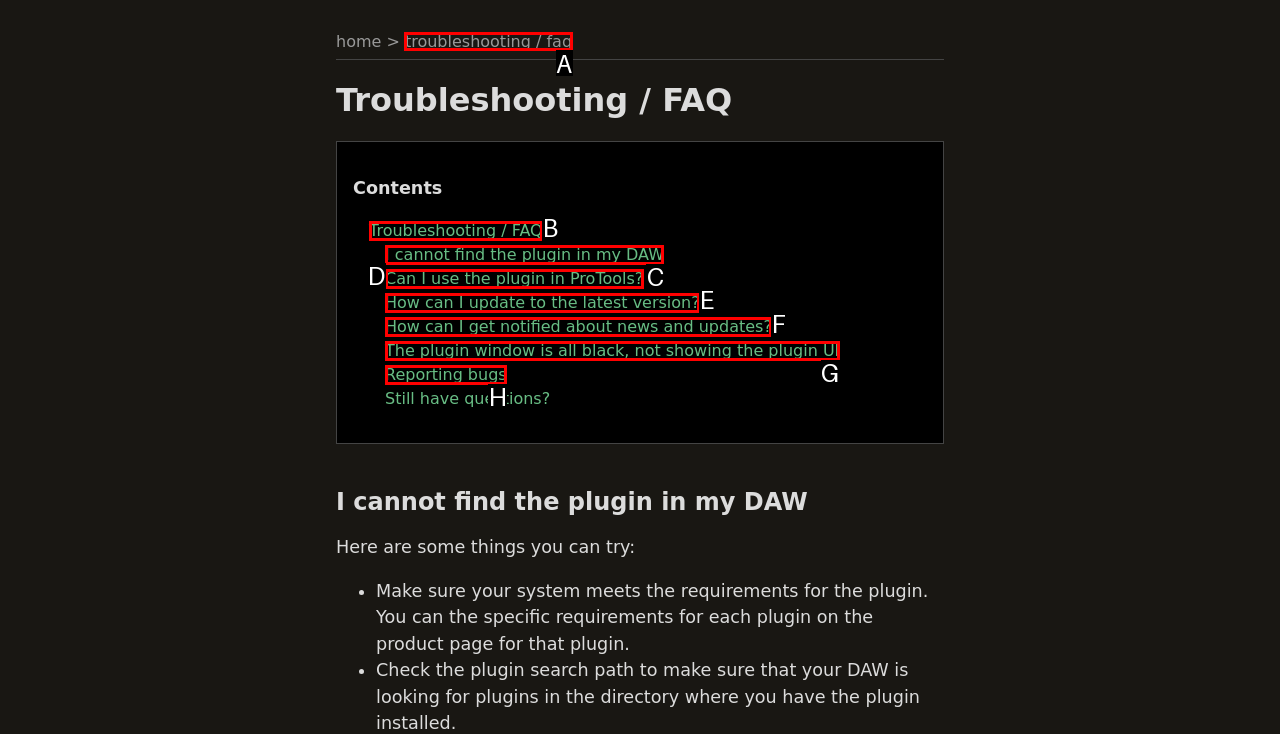Select the correct option from the given choices to perform this task: view troubleshooting faq. Provide the letter of that option.

A